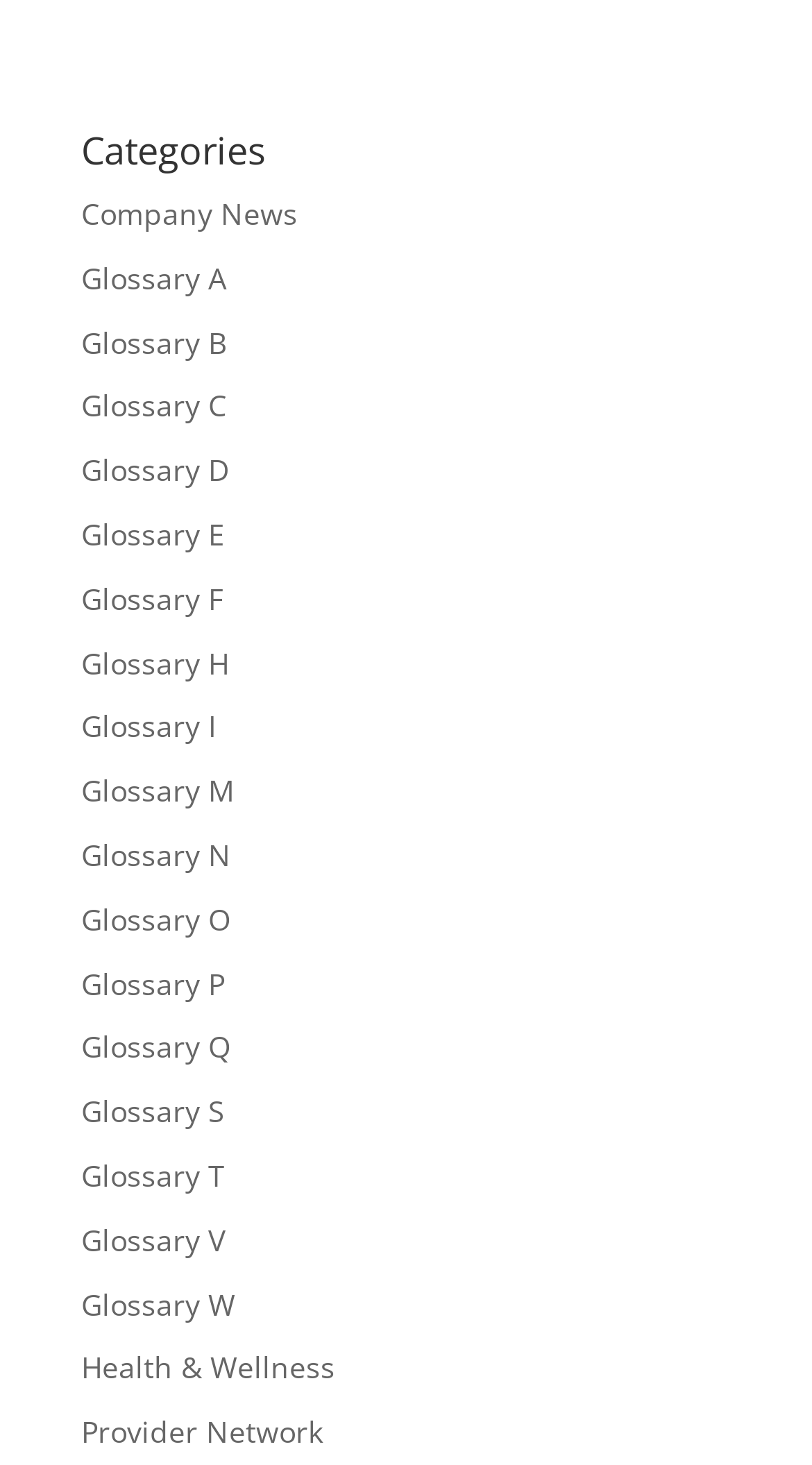Find the bounding box coordinates of the element's region that should be clicked in order to follow the given instruction: "Learn about Health & Wellness". The coordinates should consist of four float numbers between 0 and 1, i.e., [left, top, right, bottom].

[0.1, 0.92, 0.413, 0.947]